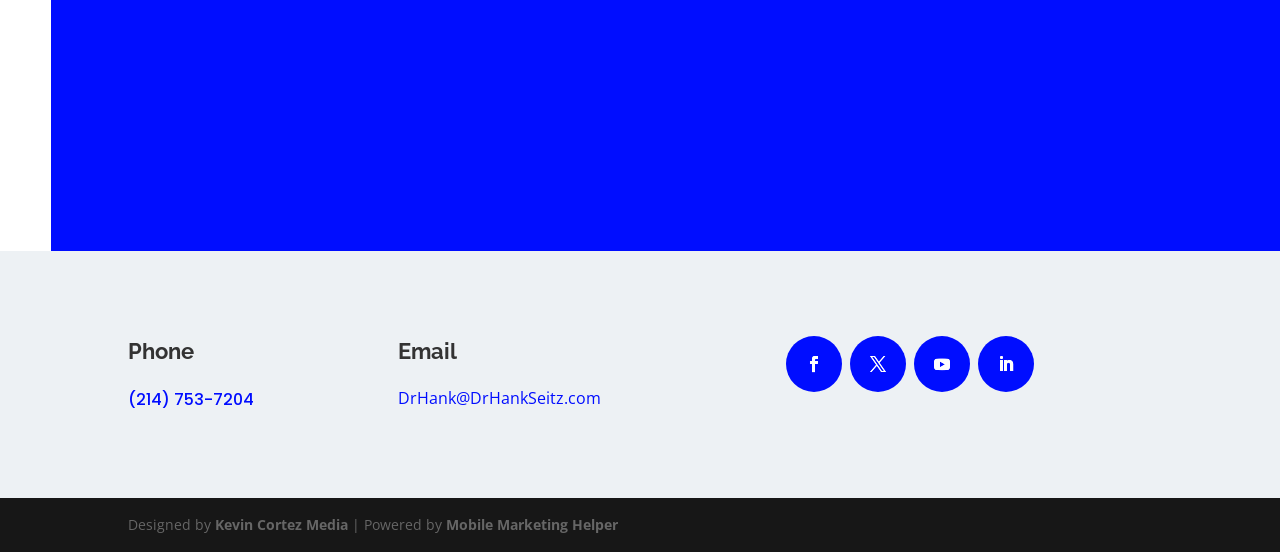Show the bounding box coordinates for the element that needs to be clicked to execute the following instruction: "Email DrHank@DrHankSeitz.com". Provide the coordinates in the form of four float numbers between 0 and 1, i.e., [left, top, right, bottom].

[0.311, 0.701, 0.47, 0.741]